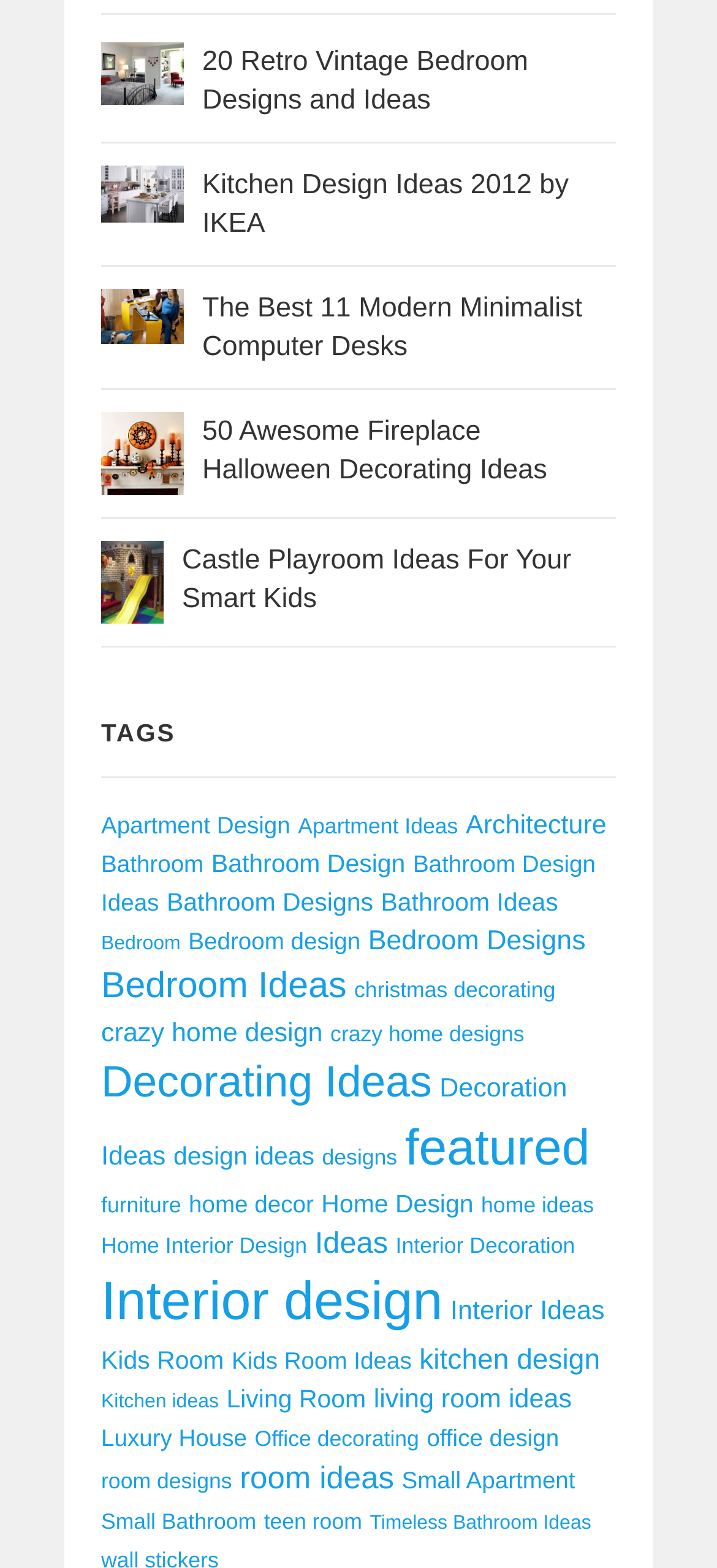Please identify the bounding box coordinates of the element I need to click to follow this instruction: "Check out The Best 11 Modern Minimalist Computer Desks".

[0.282, 0.186, 0.812, 0.231]